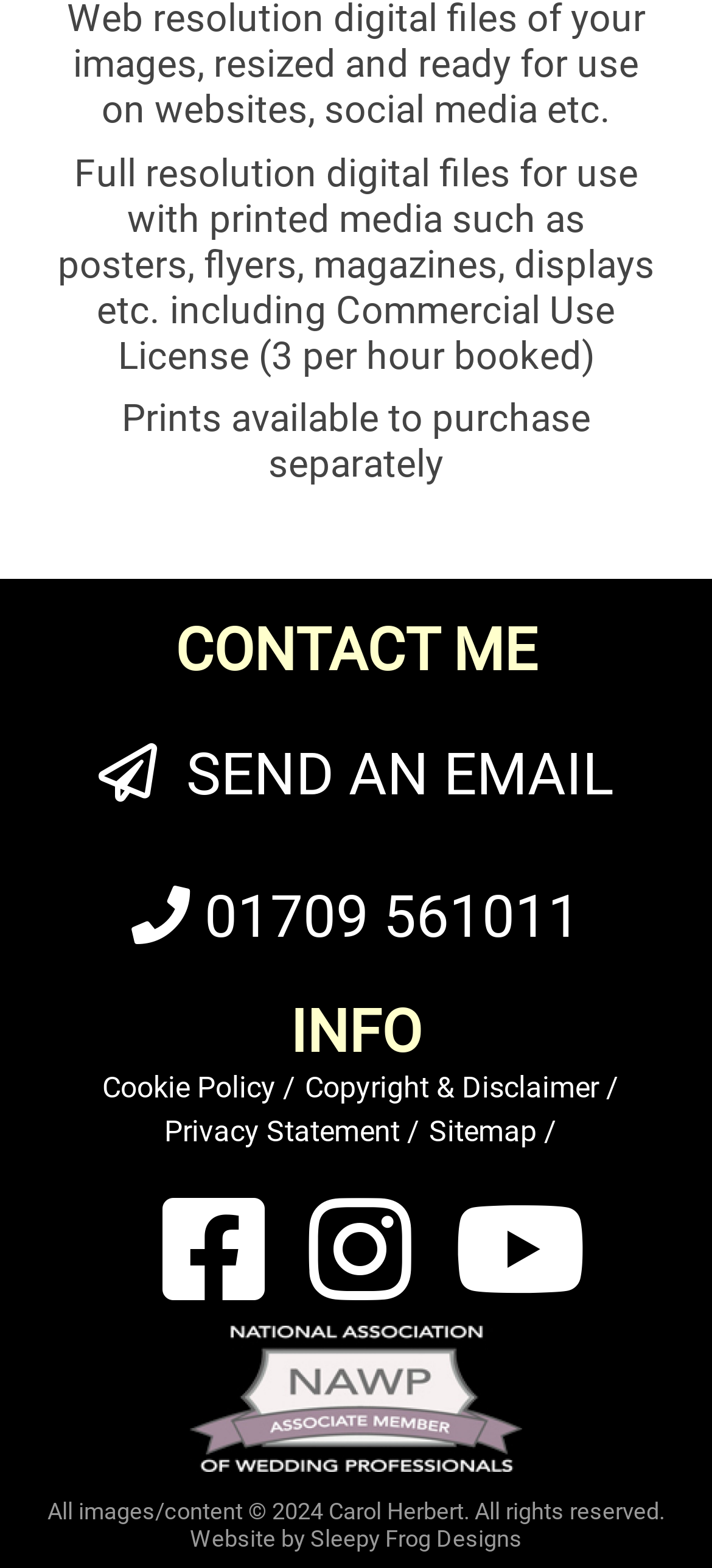What is the purpose of the full resolution digital files?
Using the image, elaborate on the answer with as much detail as possible.

Based on the StaticText element, it is clear that the full resolution digital files are intended for use with printed media such as posters, flyers, magazines, and displays, and they come with a Commercial Use License.